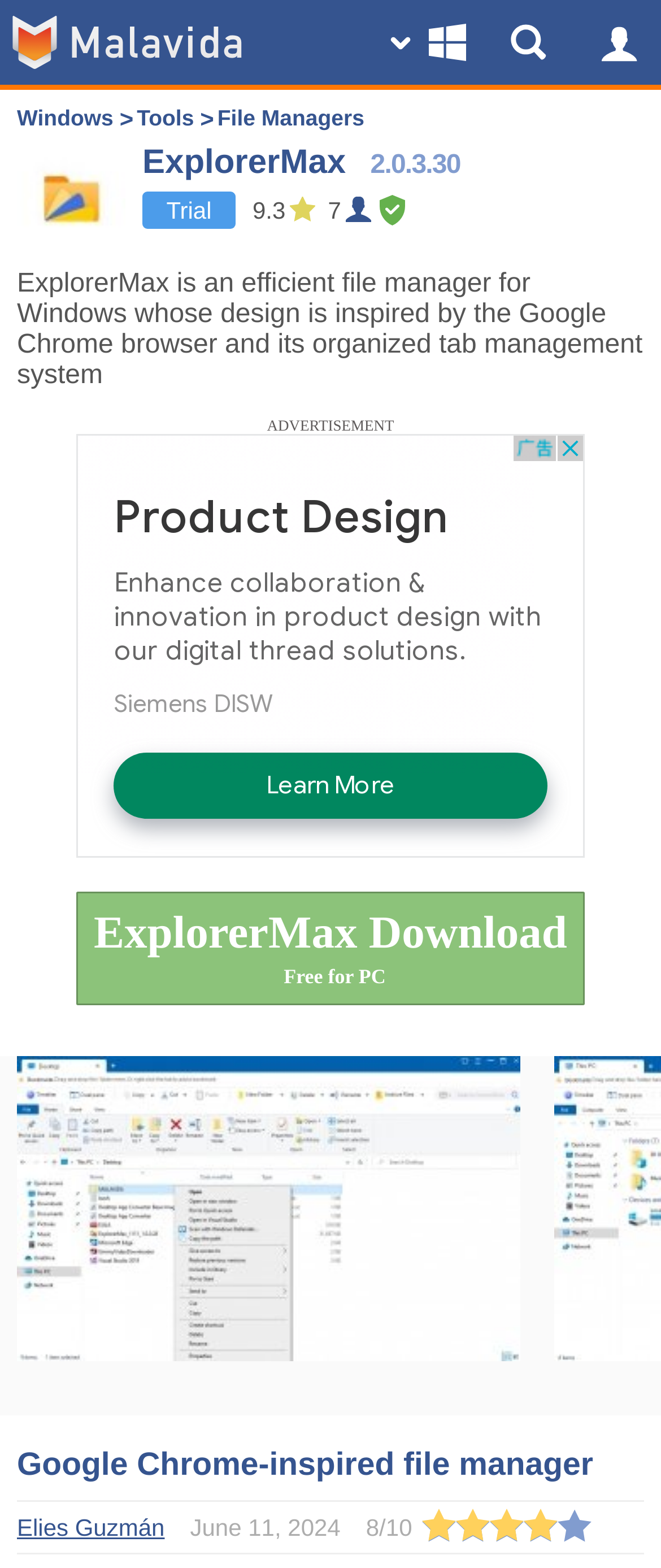Please determine the bounding box coordinates of the element's region to click in order to carry out the following instruction: "Show search bar". The coordinates should be four float numbers between 0 and 1, i.e., [left, top, right, bottom].

[0.744, 0.0, 0.872, 0.054]